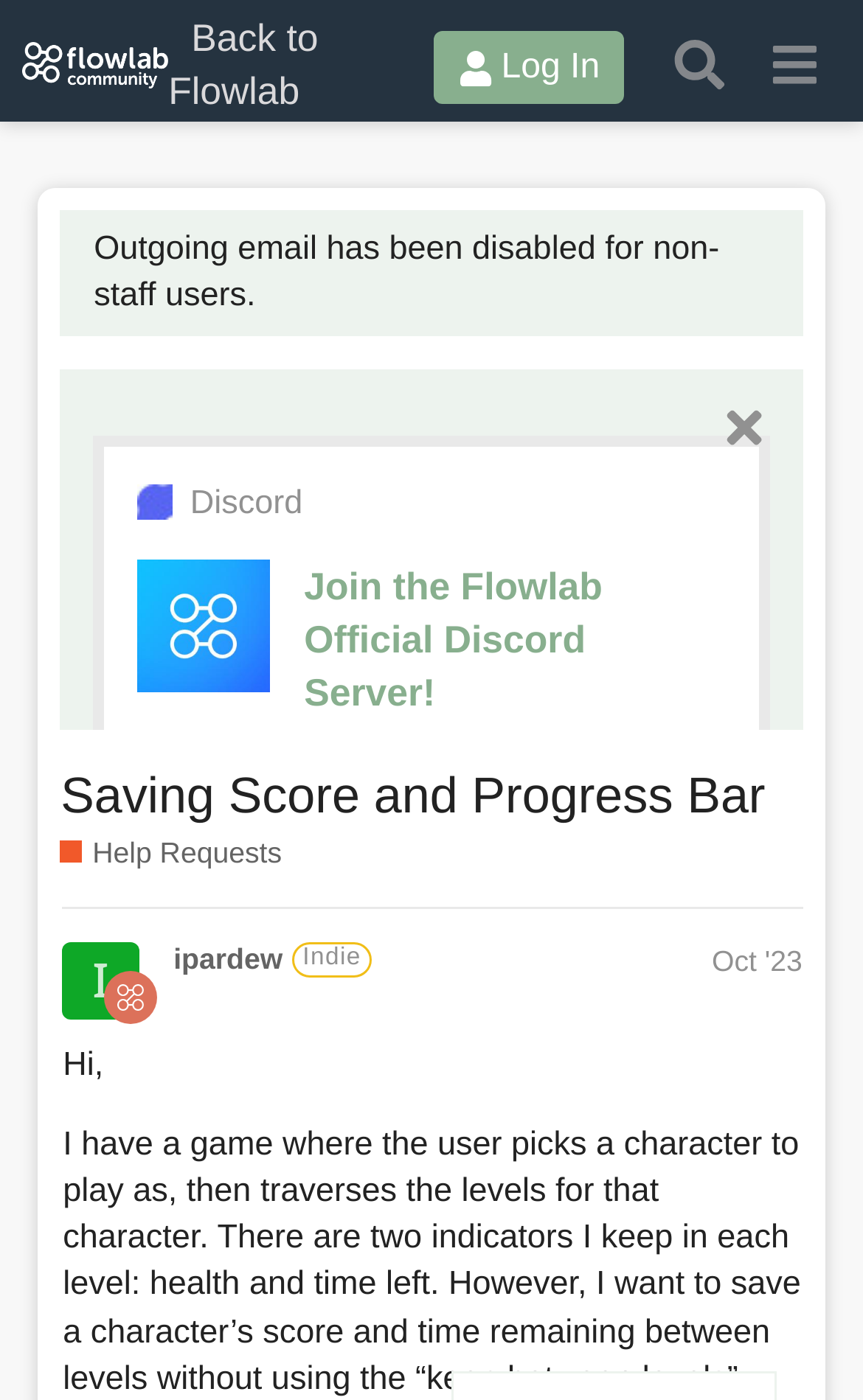What is the topic of the post by 'ipardew'?
Refer to the image and provide a concise answer in one word or phrase.

Indie Oct '23